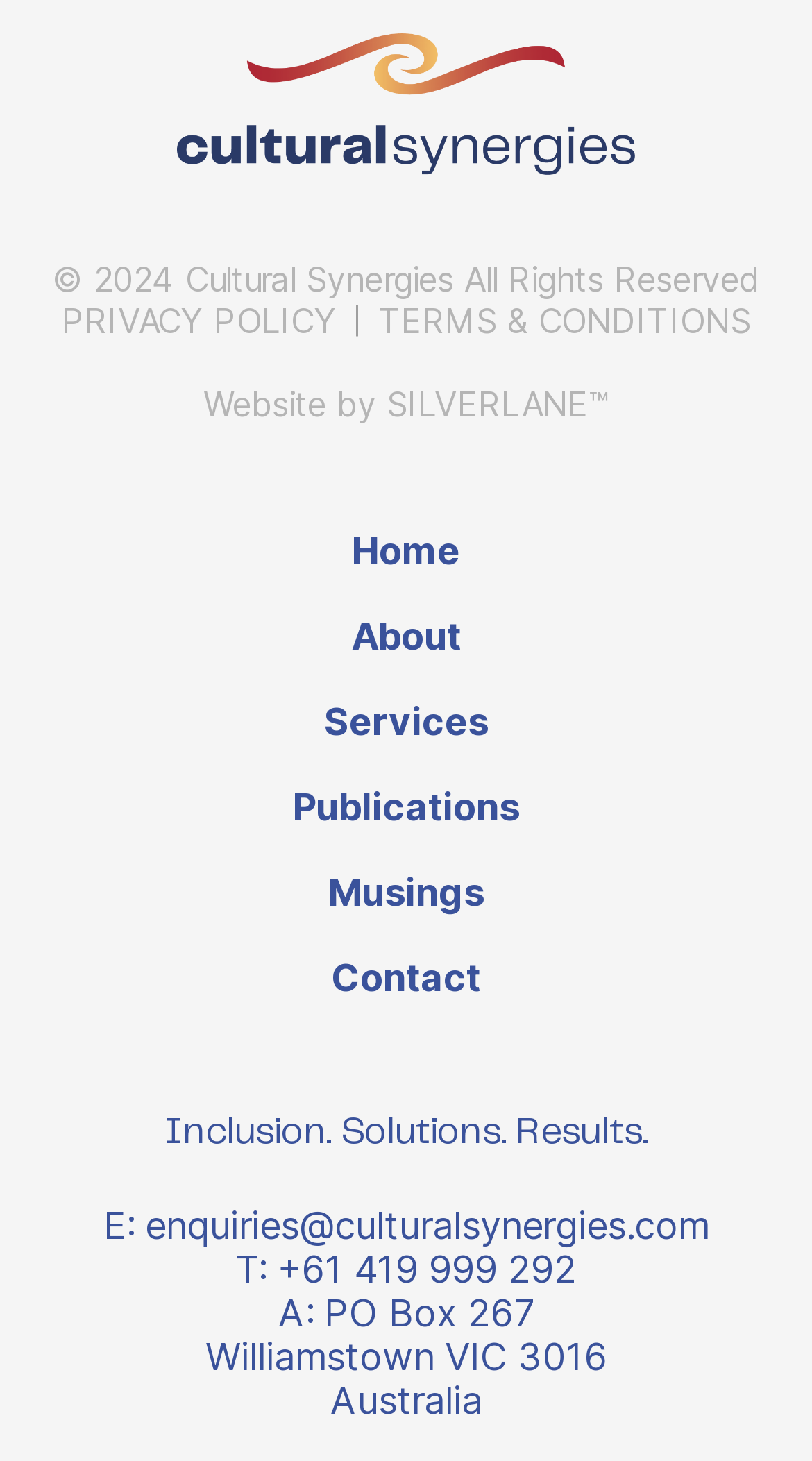What is the website developed by?
Please provide a comprehensive answer based on the information in the image.

The website developer's name can be found at the bottom of the webpage, where it says 'Website by SILVERLANE™'.